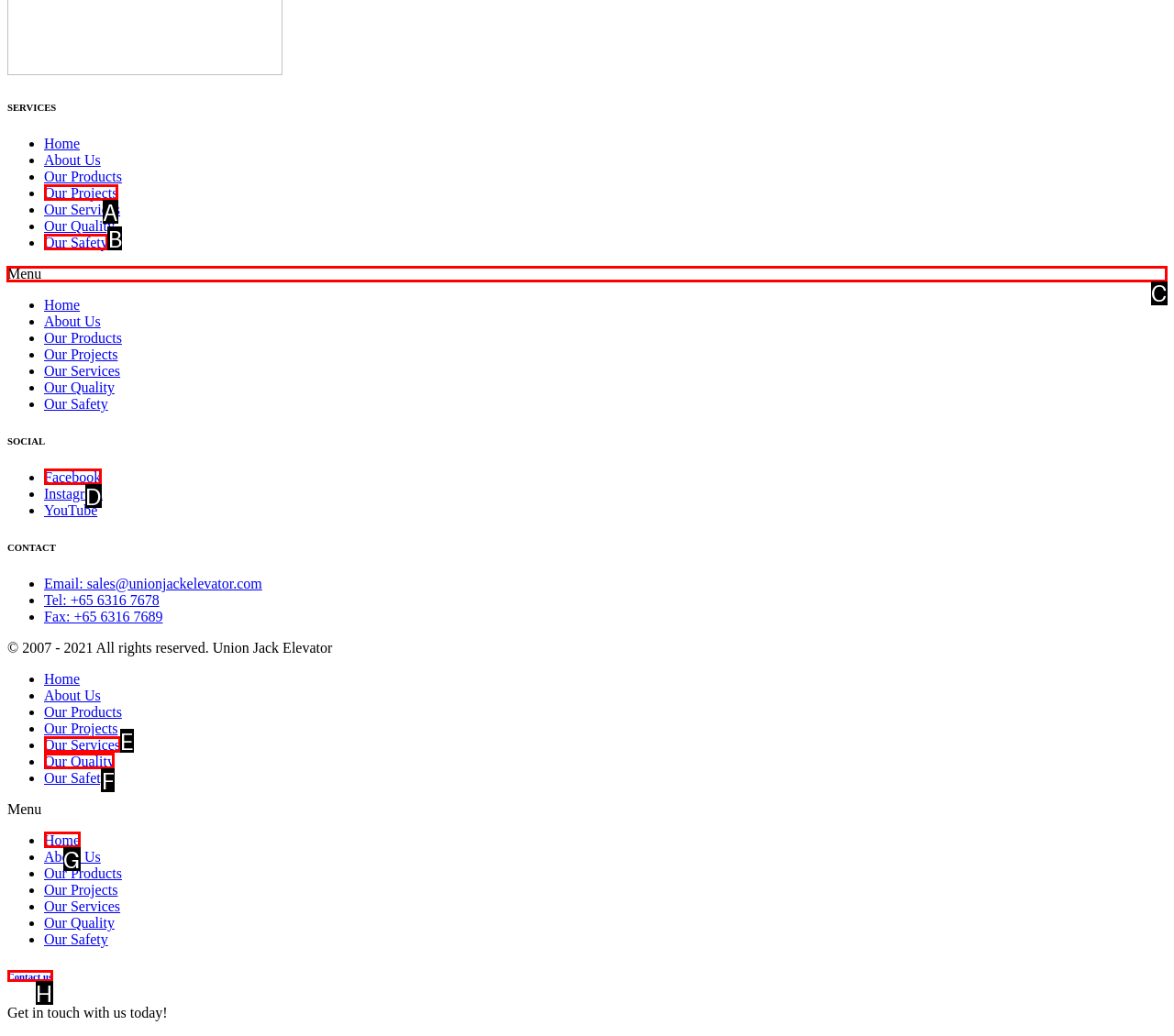Please identify the correct UI element to click for the task: Click the Menu Toggle button Respond with the letter of the appropriate option.

C